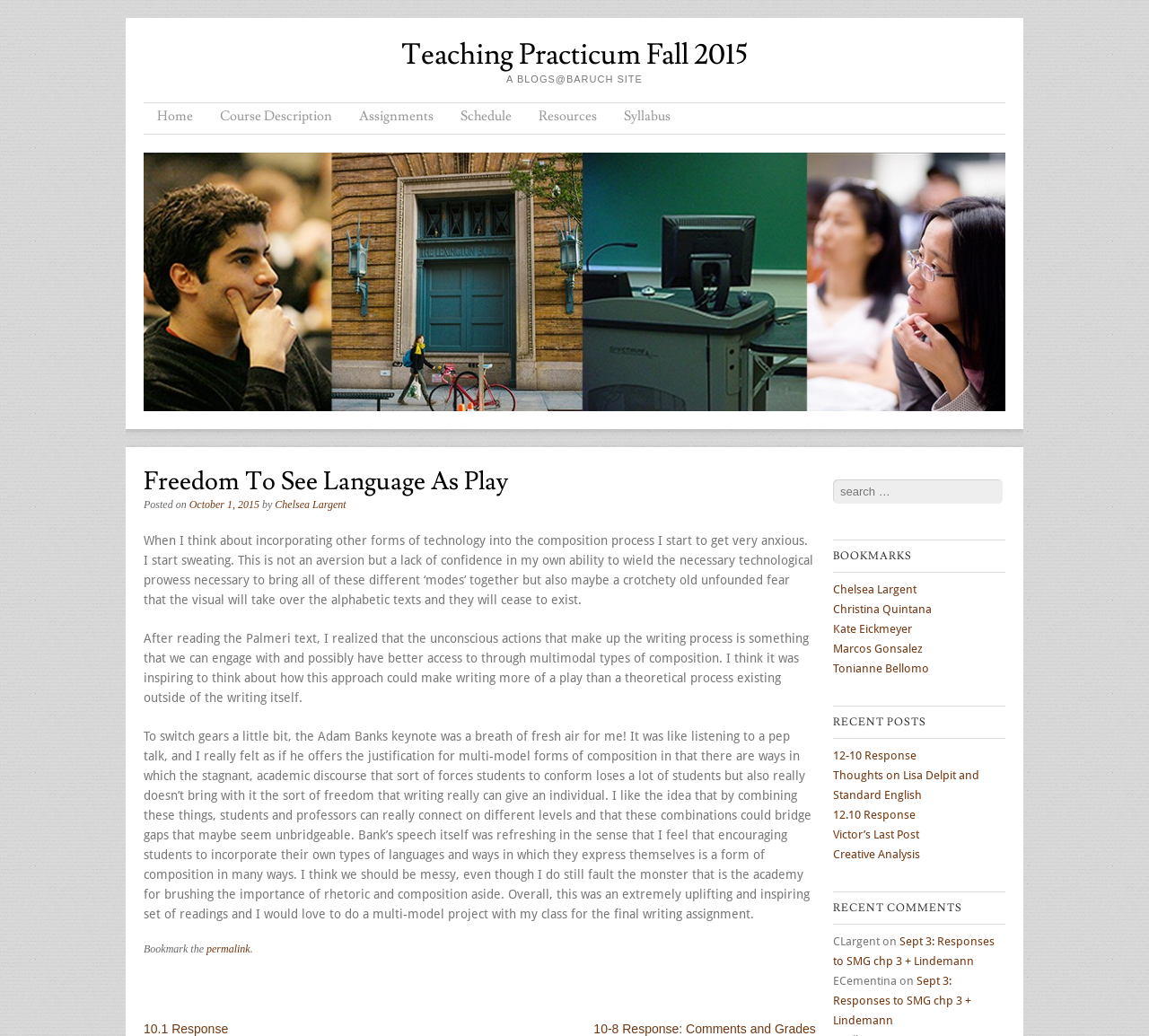Please identify the bounding box coordinates of the area I need to click to accomplish the following instruction: "Read the '10.1 Response' post".

[0.125, 0.986, 0.199, 1.0]